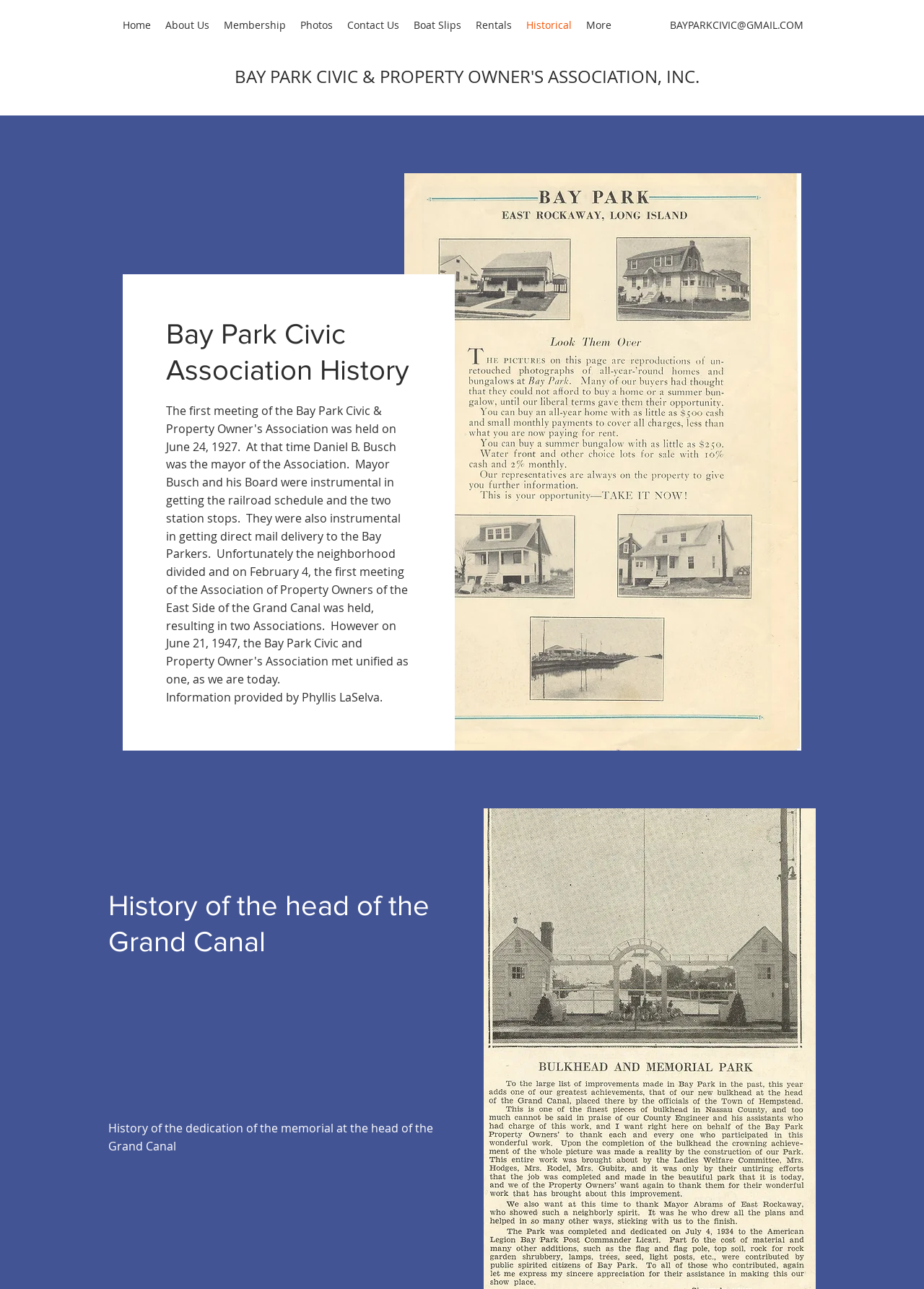Could you specify the bounding box coordinates for the clickable section to complete the following instruction: "Contact Us through email"?

[0.725, 0.014, 0.87, 0.025]